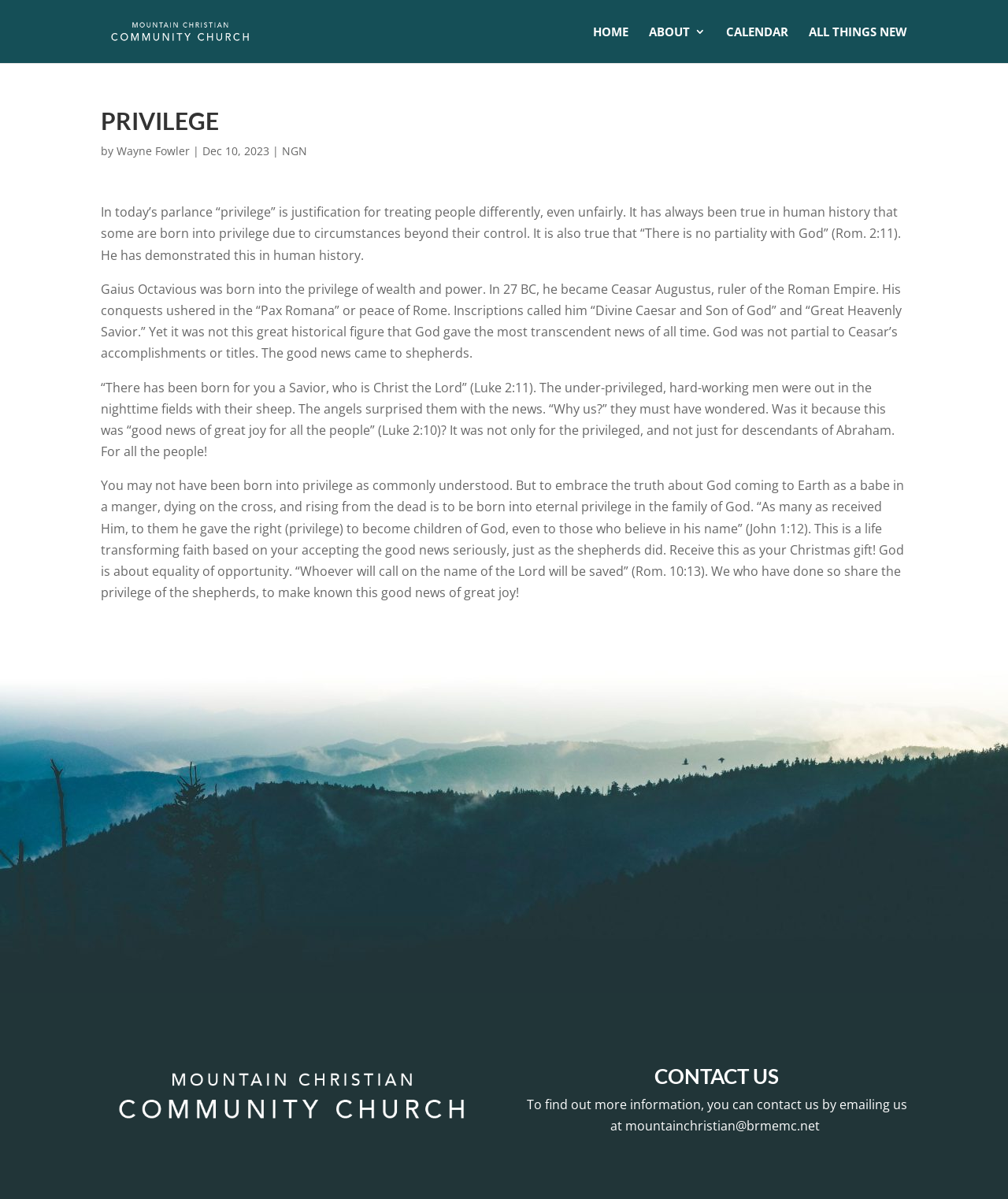Based on the element description "Wayne Fowler", predict the bounding box coordinates of the UI element.

[0.116, 0.12, 0.188, 0.132]